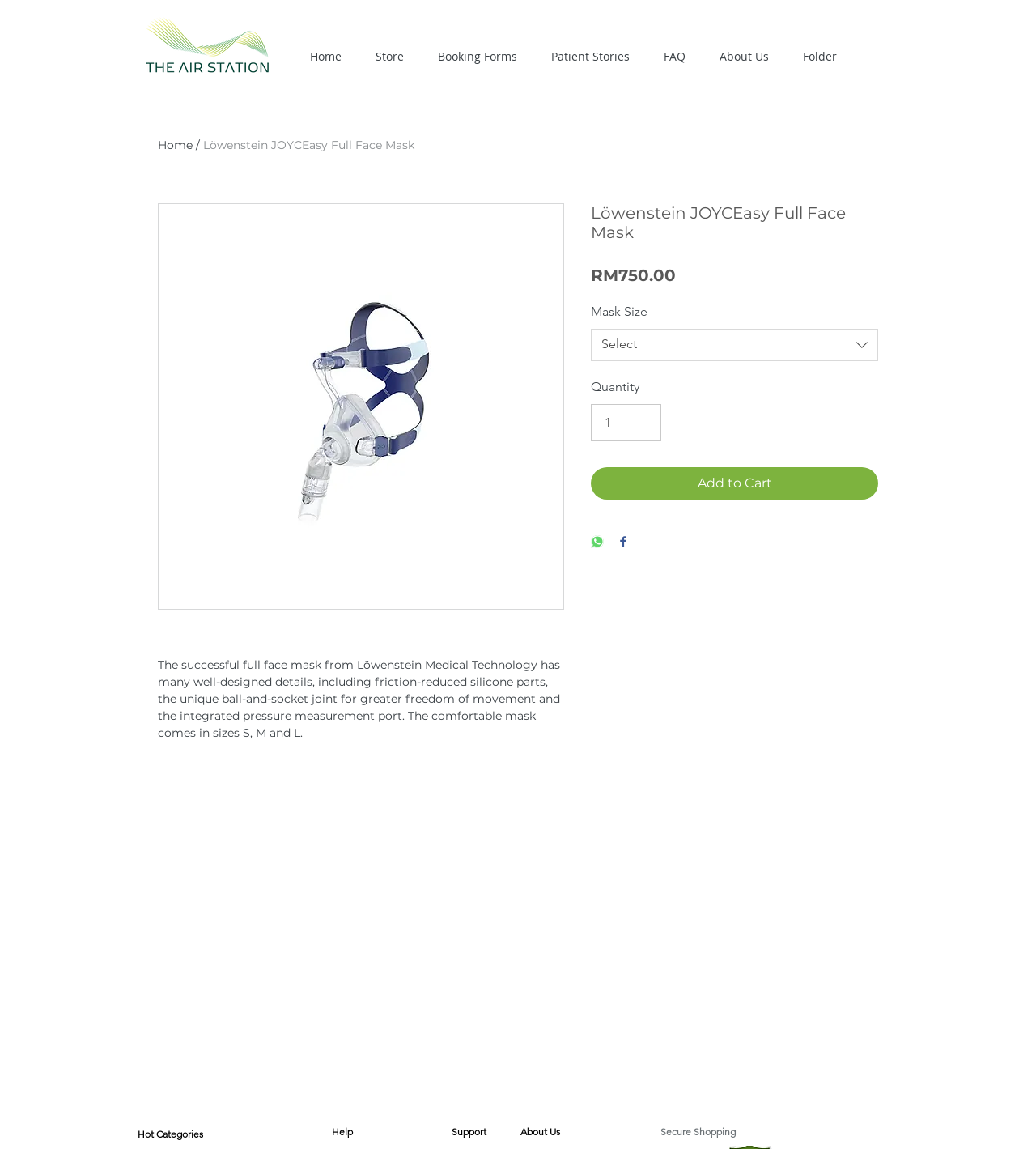Locate the bounding box of the UI element defined by this description: "input value="1" aria-label="Quantity" value="1"". The coordinates should be given as four float numbers between 0 and 1, formatted as [left, top, right, bottom].

[0.57, 0.351, 0.638, 0.384]